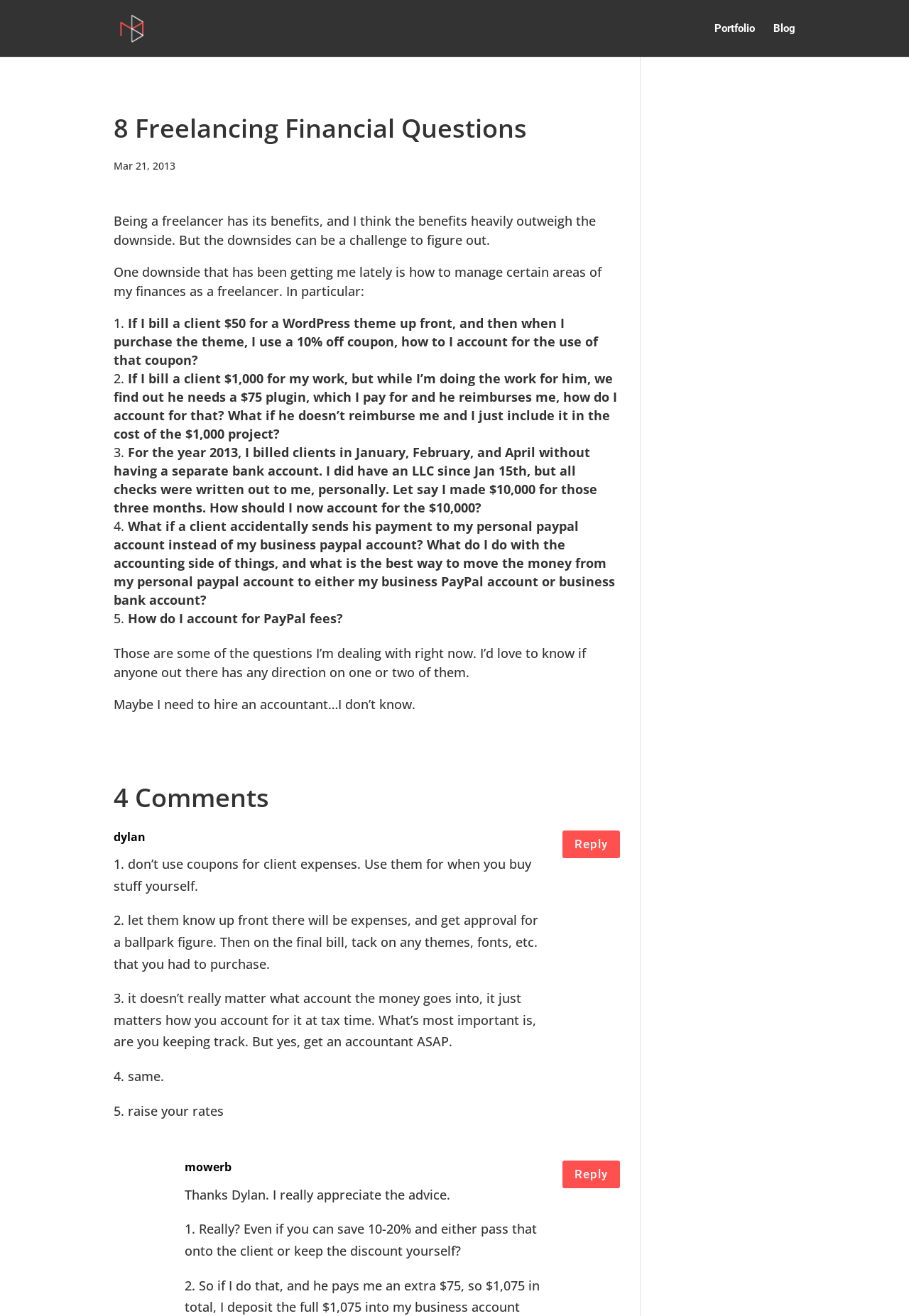Please find the bounding box for the UI element described by: "Reply".

[0.619, 0.631, 0.682, 0.652]